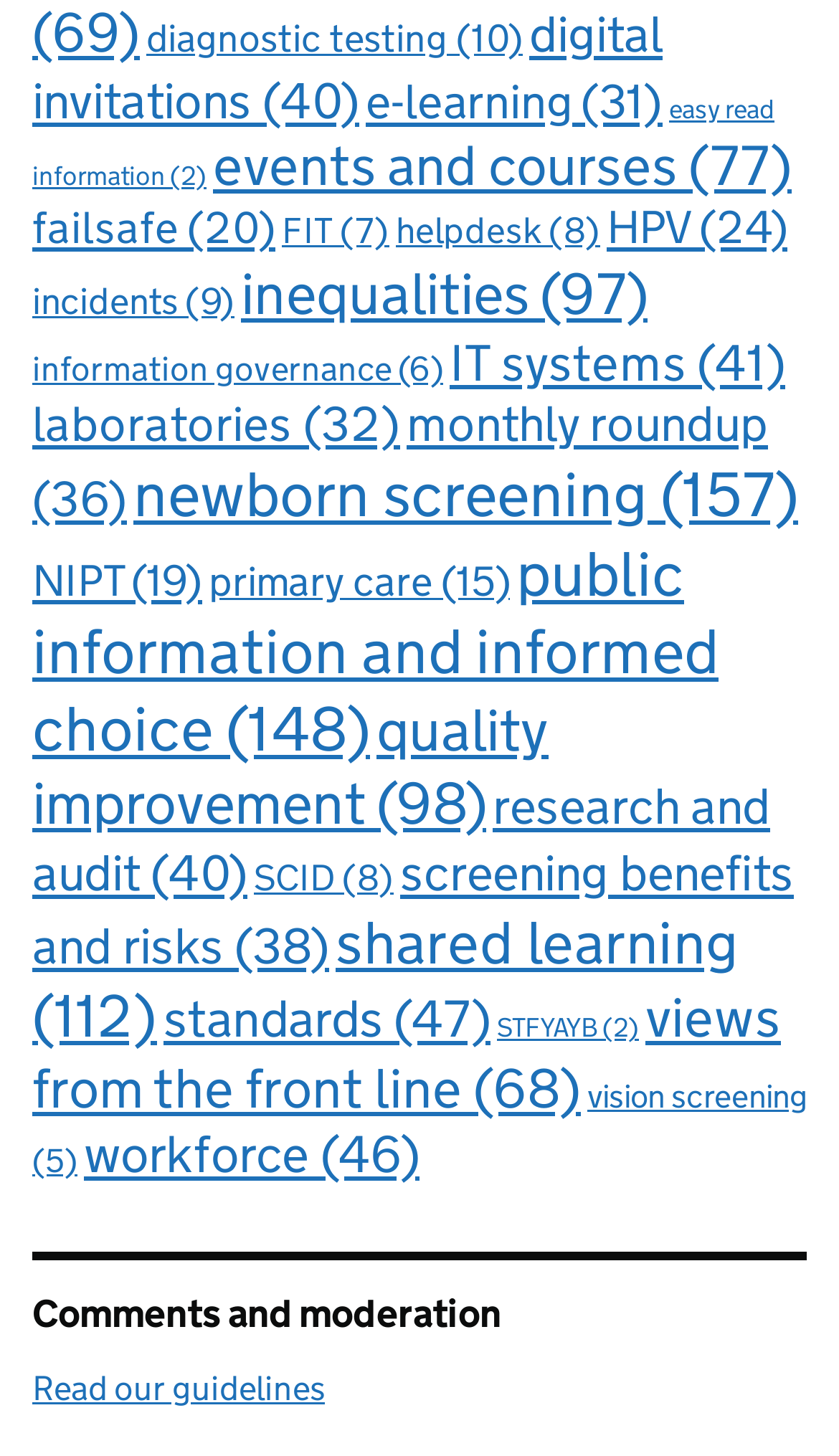How many categories are listed on the webpage?
Based on the visual information, provide a detailed and comprehensive answer.

I counted the number of links on the webpage and found that there are 25 categories listed, each with a varying number of items.